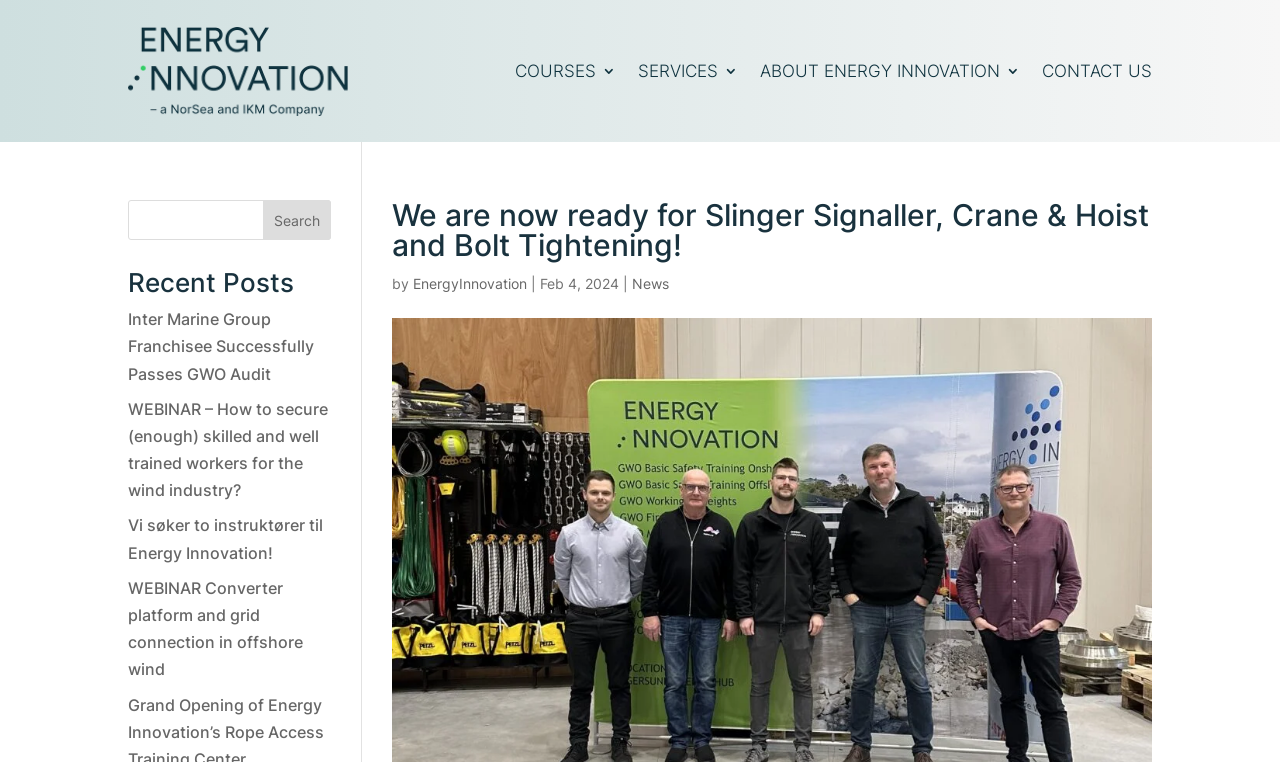Offer a meticulous description of the webpage's structure and content.

The webpage is about Energy Innovation's expansion of their GWO module portfolio with Slinger Signaller - Crane and Hoist and Bolt Tightening. 

At the top, there are five links: an empty link, COURSES 3, SERVICES, ABOUT ENERGY INNOVATION 3, and CONTACT US, aligned horizontally from left to right. 

Below these links, there is a heading announcing that Energy Innovation is now ready for Slinger Signaller, Crane & Hoist, and Bolt Tightening. This heading is followed by a line of text indicating the author and date of the announcement, which is February 4, 2024. 

To the left of the announcement, there is a search bar with a search button. 

On the left side of the page, there is a section titled "Recent Posts" with four links to news articles. The articles' titles are "Inter Marine Group Franchisee Successfully Passes GWO Audit", "WEBINAR – How to secure (enough) skilled and well trained workers for the wind industry?", "Vi søker to instruktører til Energy Innovation!", and "WEBINAR Converter platform and grid connection in offshore wind". These links are stacked vertically.